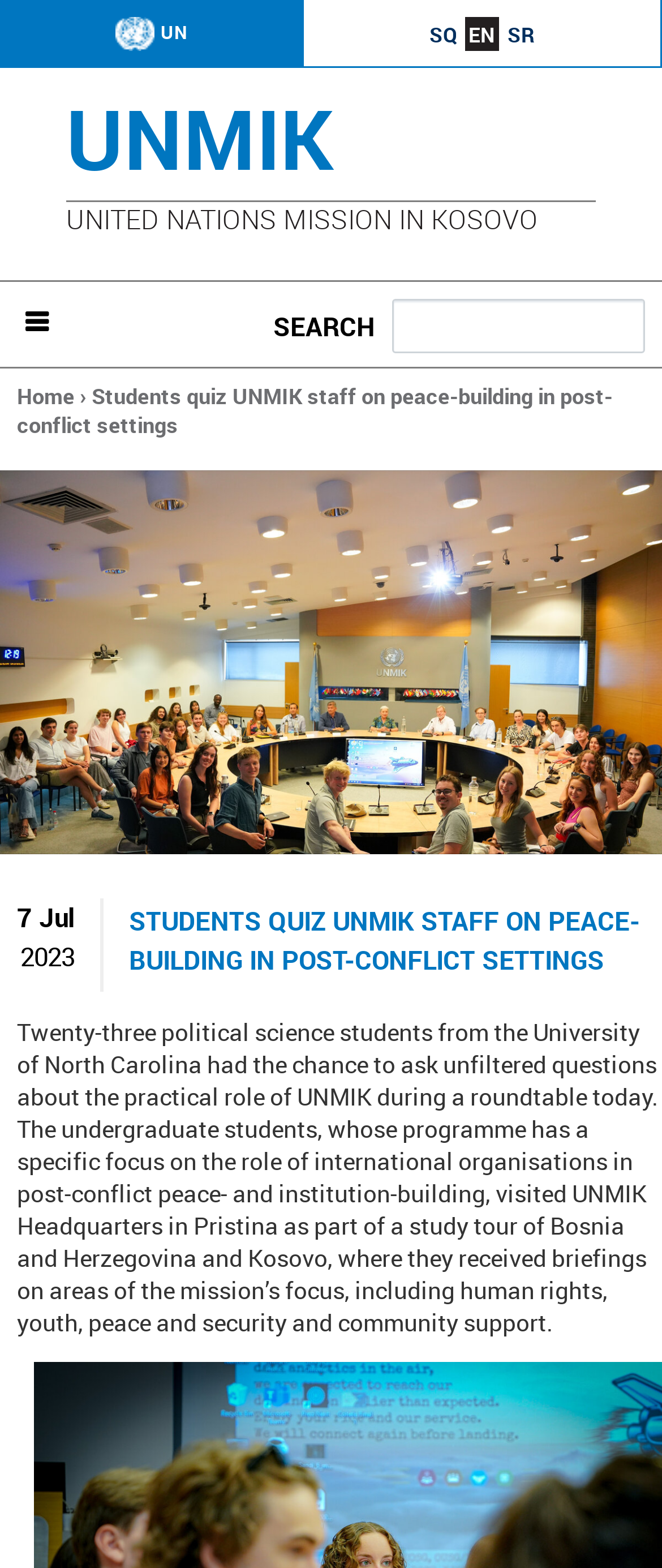Create an elaborate caption that covers all aspects of the webpage.

The webpage appears to be an article from the United Nations Mission in Kosovo (UNMIK) website. At the top, there is a navigation link "Jump to navigation" and a layout table that spans the entire width of the page. Within this table, there are several links, including "UN" with a corresponding UN logo image, and language options "SQ", "EN", and "SR".

Below this, there is a prominent heading "UNMIK" with a link to the UNMIK website. Next to it, there is a static text "UNITED NATIONS MISSION IN KOSOVO". On the right side of the page, there is a search bar with a heading "SEARCH", a text box, and a search button.

Further down, there is a link with a icon, followed by a "You are here" heading and a breadcrumb navigation with links to "Home" and the current article "Students quiz UNMIK staff on peace-building in post-conflict settings". 

The main content of the article is below this, with a figure that spans the entire width of the page. Within this figure, there are two static texts displaying the date "7 Jul 2023". The article's title "STUDENTS QUIZ UNMIK STAFF ON PEACE-BUILDING IN POST-CONFLICT SETTINGS" is in a prominent heading, followed by a paragraph of text that describes how 23 political science students from the University of North Carolina visited UNMIK Headquarters in Pristina as part of a study tour, where they received briefings on various areas of the mission's focus.